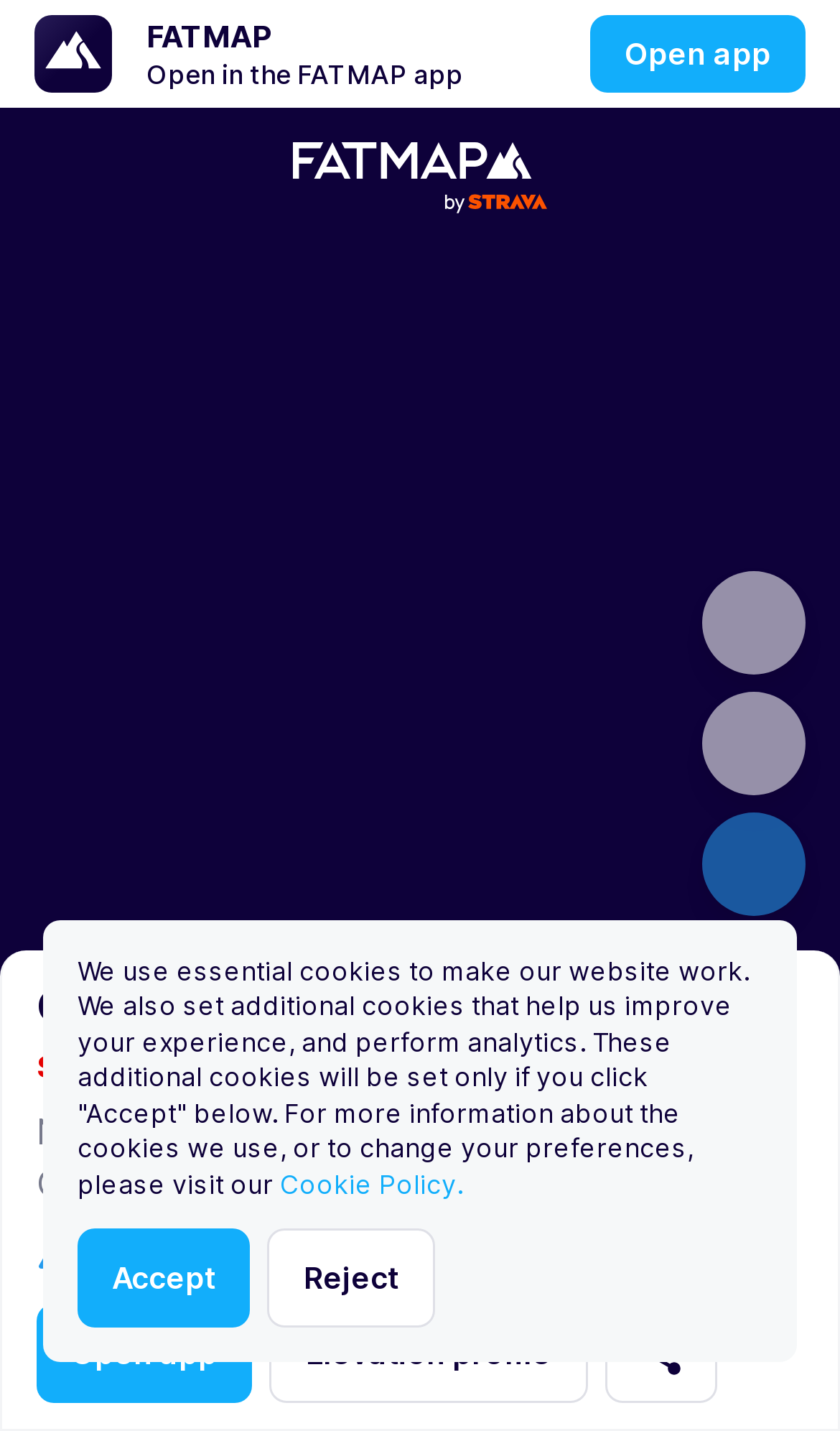Using the description: "Accept", identify the bounding box of the corresponding UI element in the screenshot.

[0.092, 0.858, 0.297, 0.928]